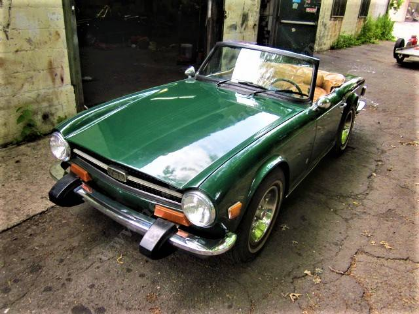Summarize the image with a detailed description that highlights all prominent details.

This image showcases a classic 1974 Triumph TR6 convertible, distinguished by its vibrant green exterior and stylish design. The car features a sleek, elongated body typical of British sports cars from the era, and its chrome details give it a timeless appeal. The interior is adorned with tan leather seats, providing a warm contrast to the exterior color. 

The TR6 is notable for its robust performance, equipped with a two-and-a-half-liter six-cylinder engine that offers significant power and torque, ideal for both scenic drives and spirited touring. The image captures the vehicle in good condition, suggesting it has been well-maintained, and hints at recent upgrades, including a new convertible top and fresh tires. 

The backdrop of the photograph—a rustic, possibly vintage garage setting—adds to the character of the image, evoking the essence of classic automotive culture. This Triumph TR6 not only represents a piece of automotive history but also the joy of open-top driving, perfect for leisurely summer adventures.